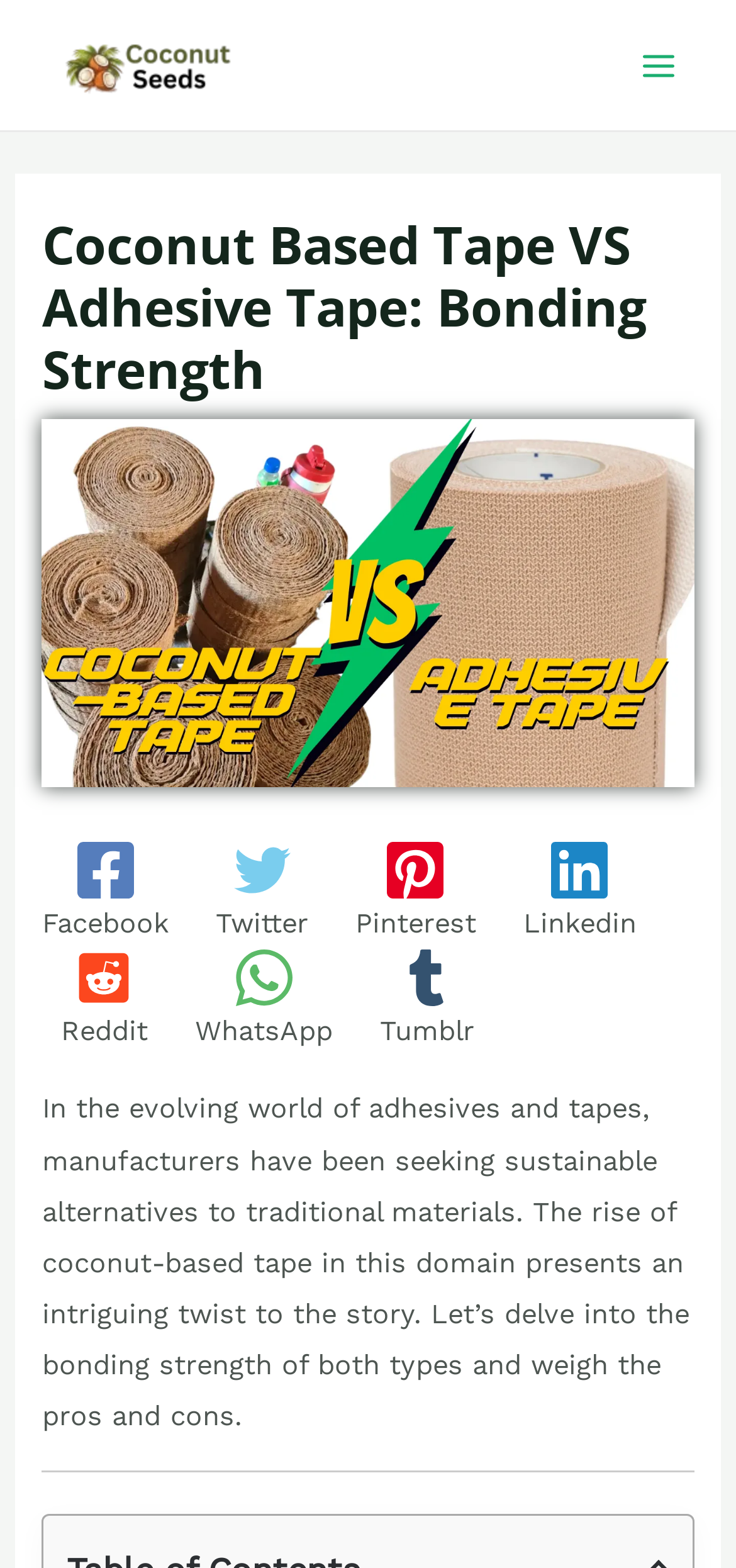Using the provided description Facebook, find the bounding box coordinates for the UI element. Provide the coordinates in (top-left x, top-left y, bottom-right x, bottom-right y) format, ensuring all values are between 0 and 1.

[0.058, 0.537, 0.229, 0.599]